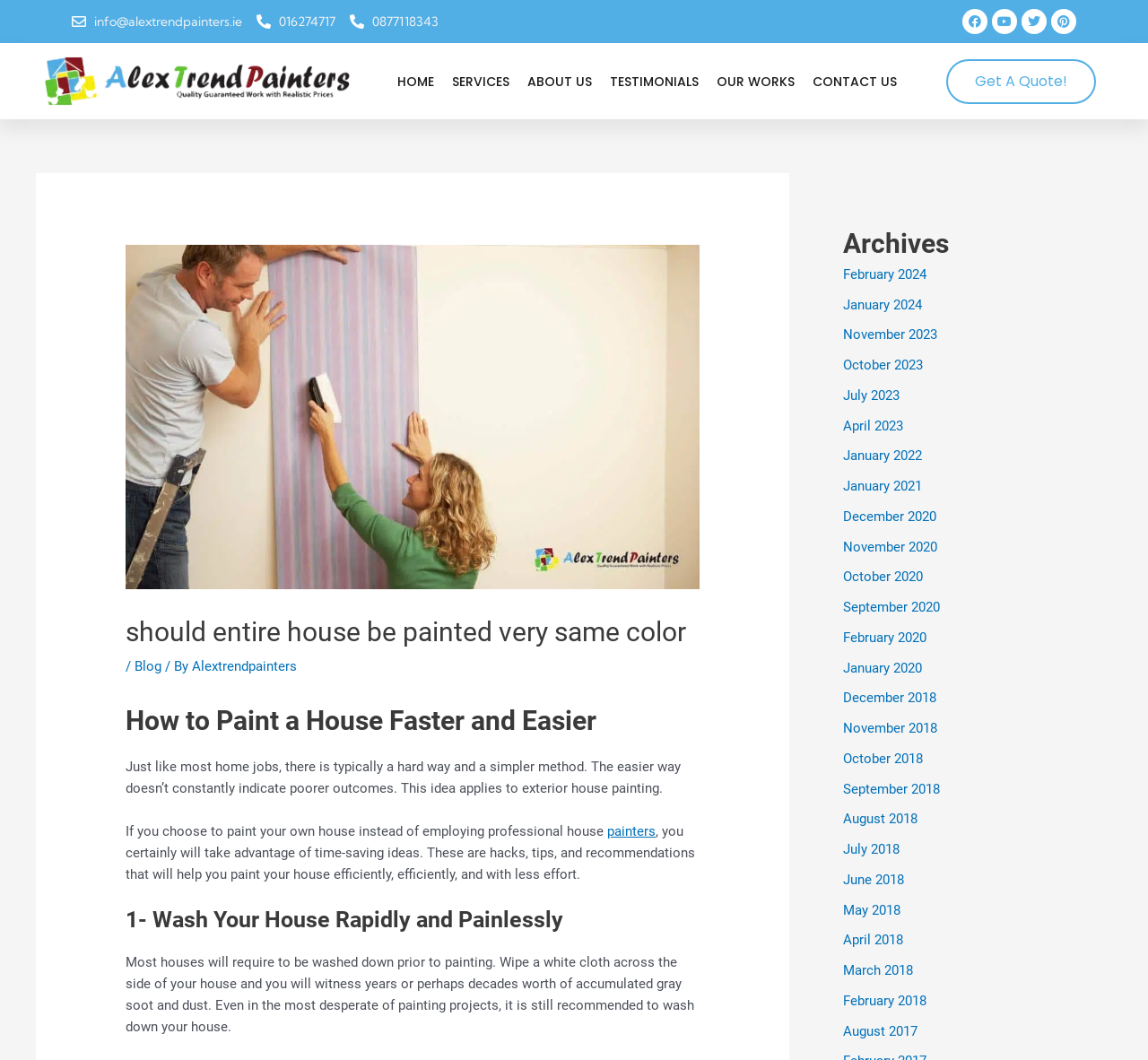Answer the question using only a single word or phrase: 
What is the call-to-action button text?

Get A Quote!